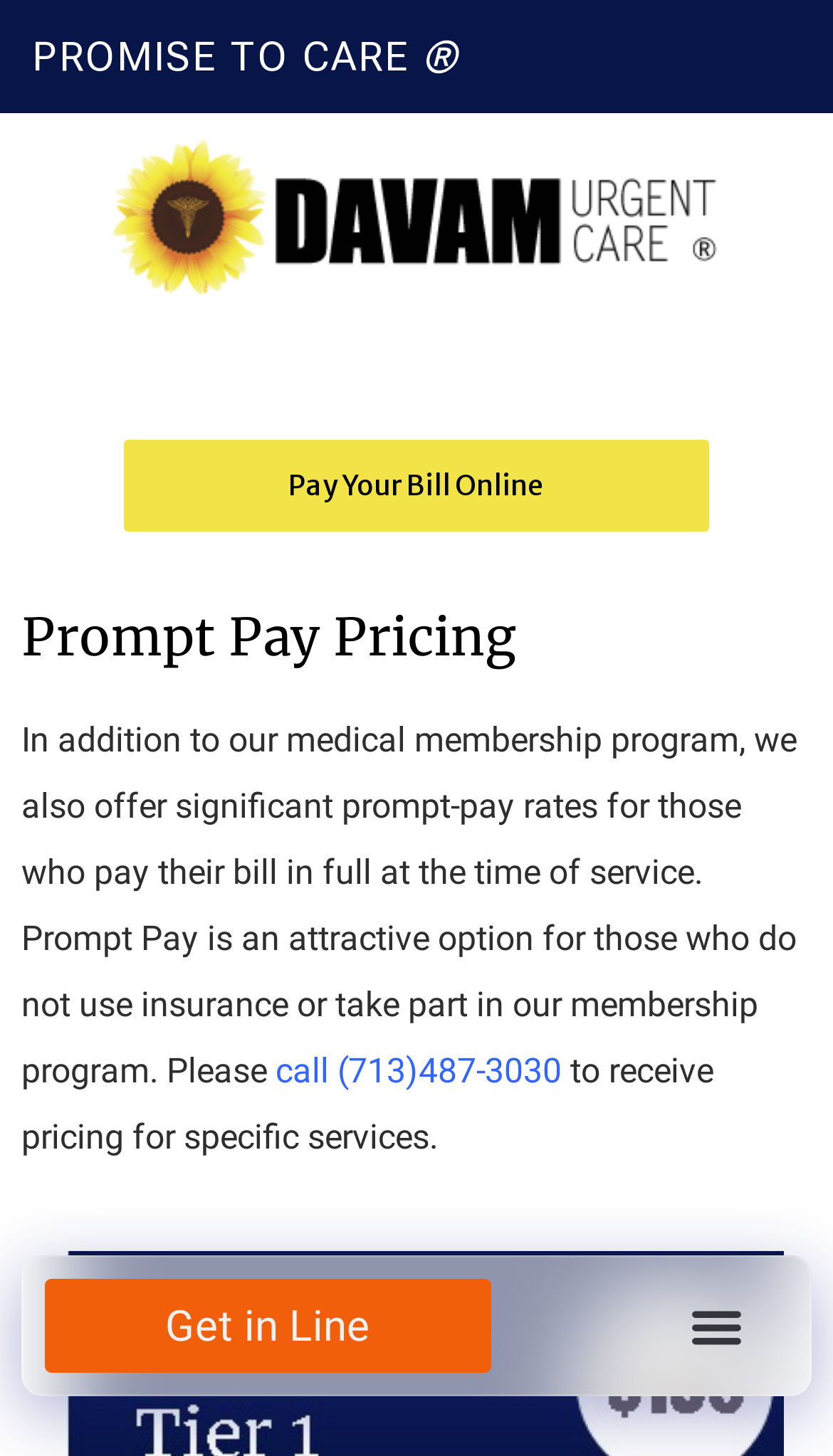Please answer the following query using a single word or phrase: 
What is the function of the 'Get in Line' button?

Not specified